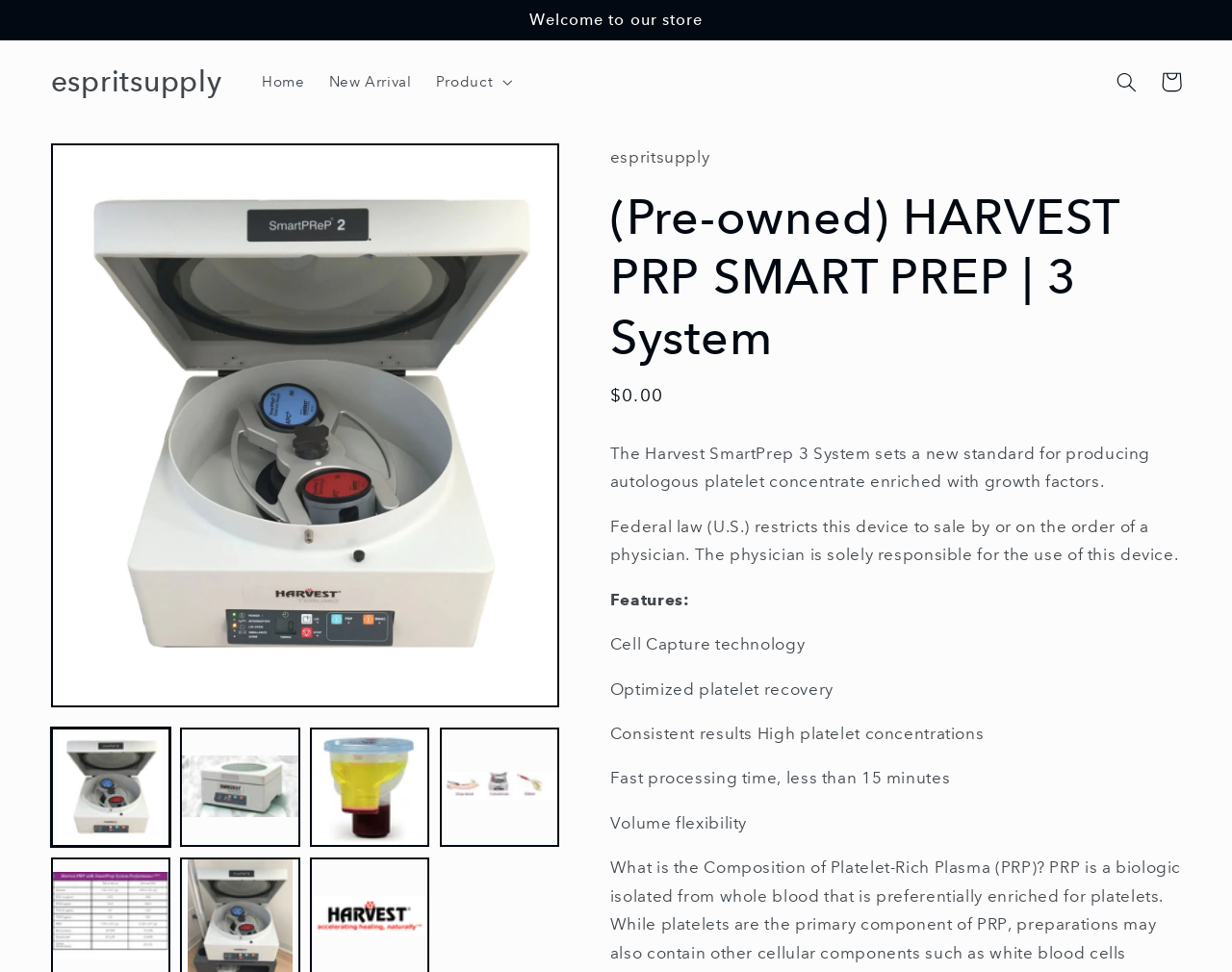What is the name of the product?
Use the image to give a comprehensive and detailed response to the question.

The name of the product can be found in the heading of the webpage, which is '(Pre-owned) HARVEST PRP SMART PREP | 3 System'.